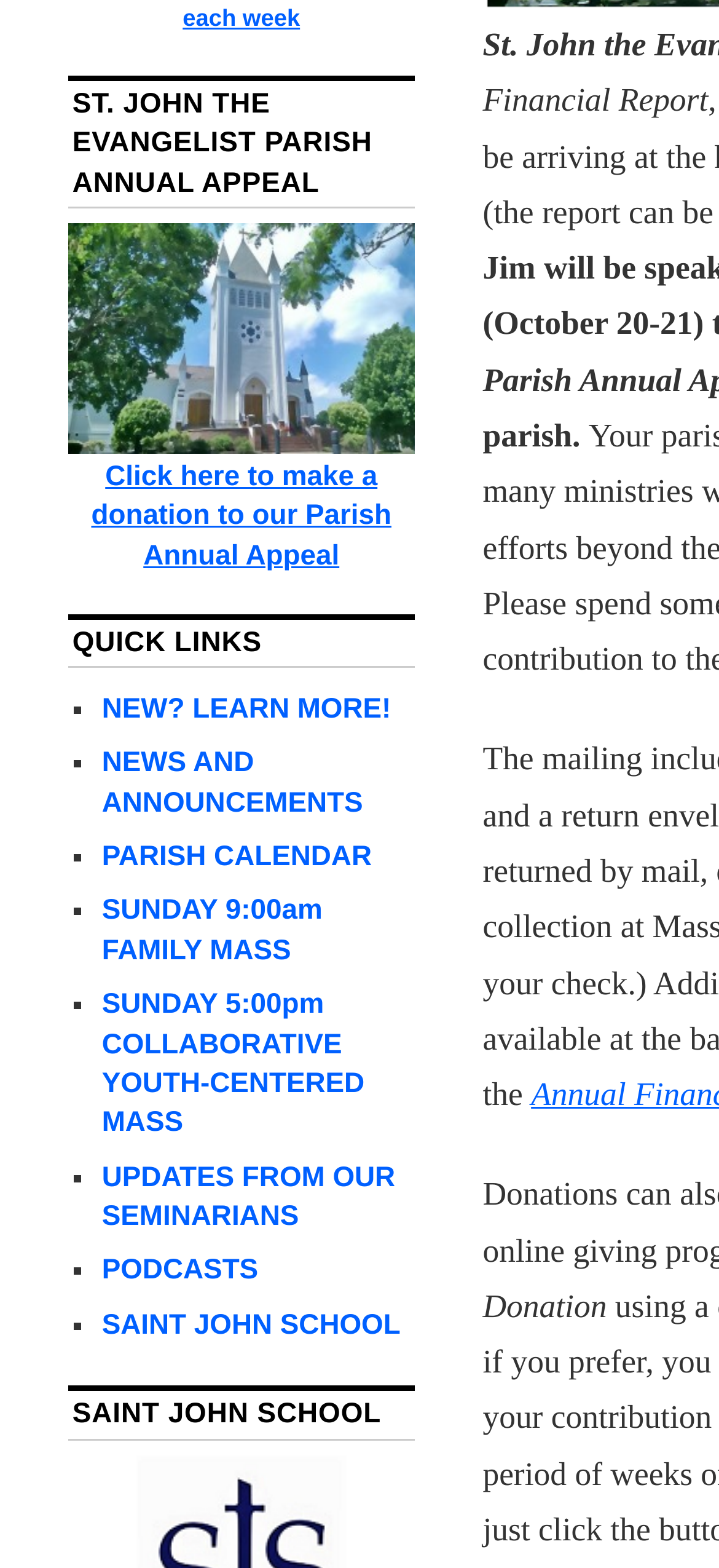Pinpoint the bounding box coordinates of the element to be clicked to execute the instruction: "Visit Saint John School".

[0.142, 0.835, 0.557, 0.855]